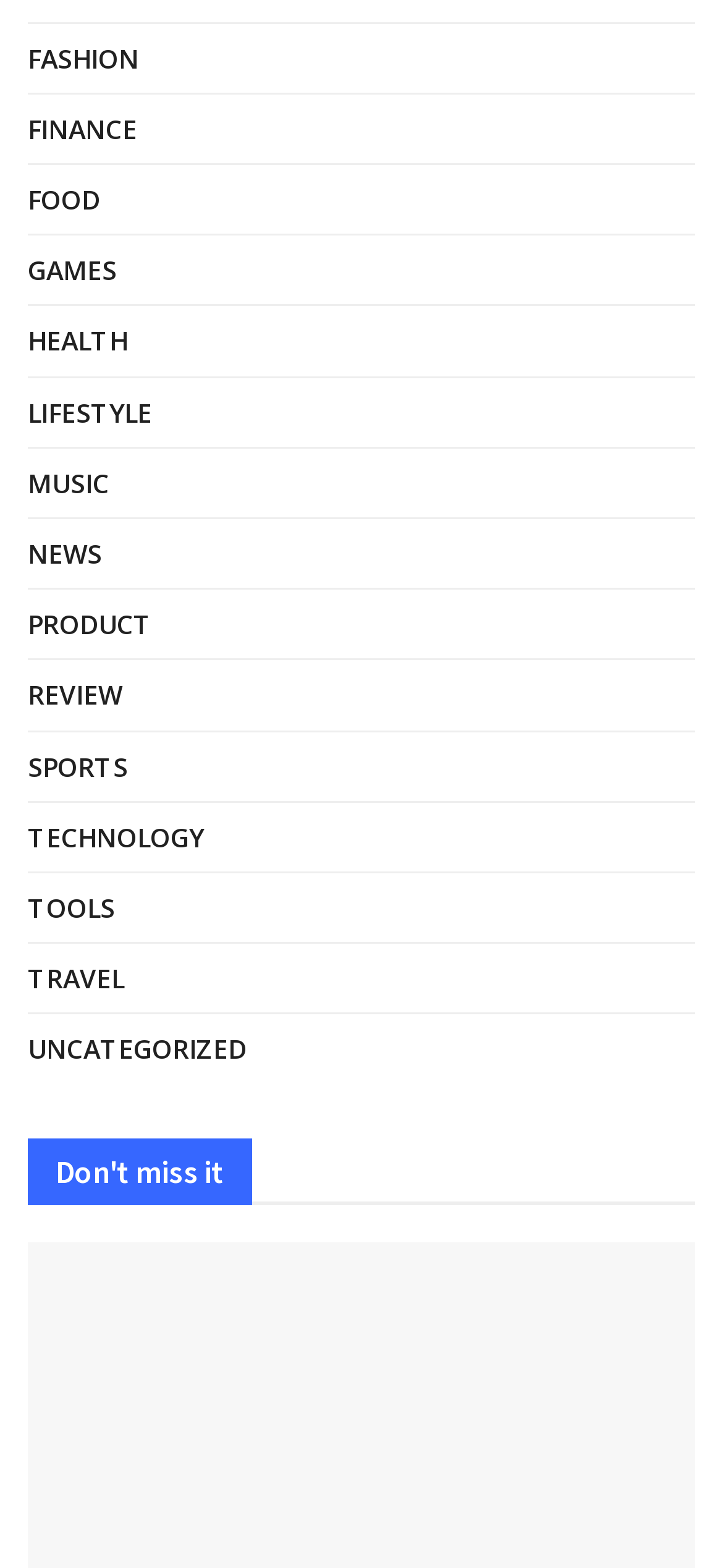Pinpoint the bounding box coordinates of the area that must be clicked to complete this instruction: "Subscribe to the newsletter".

None